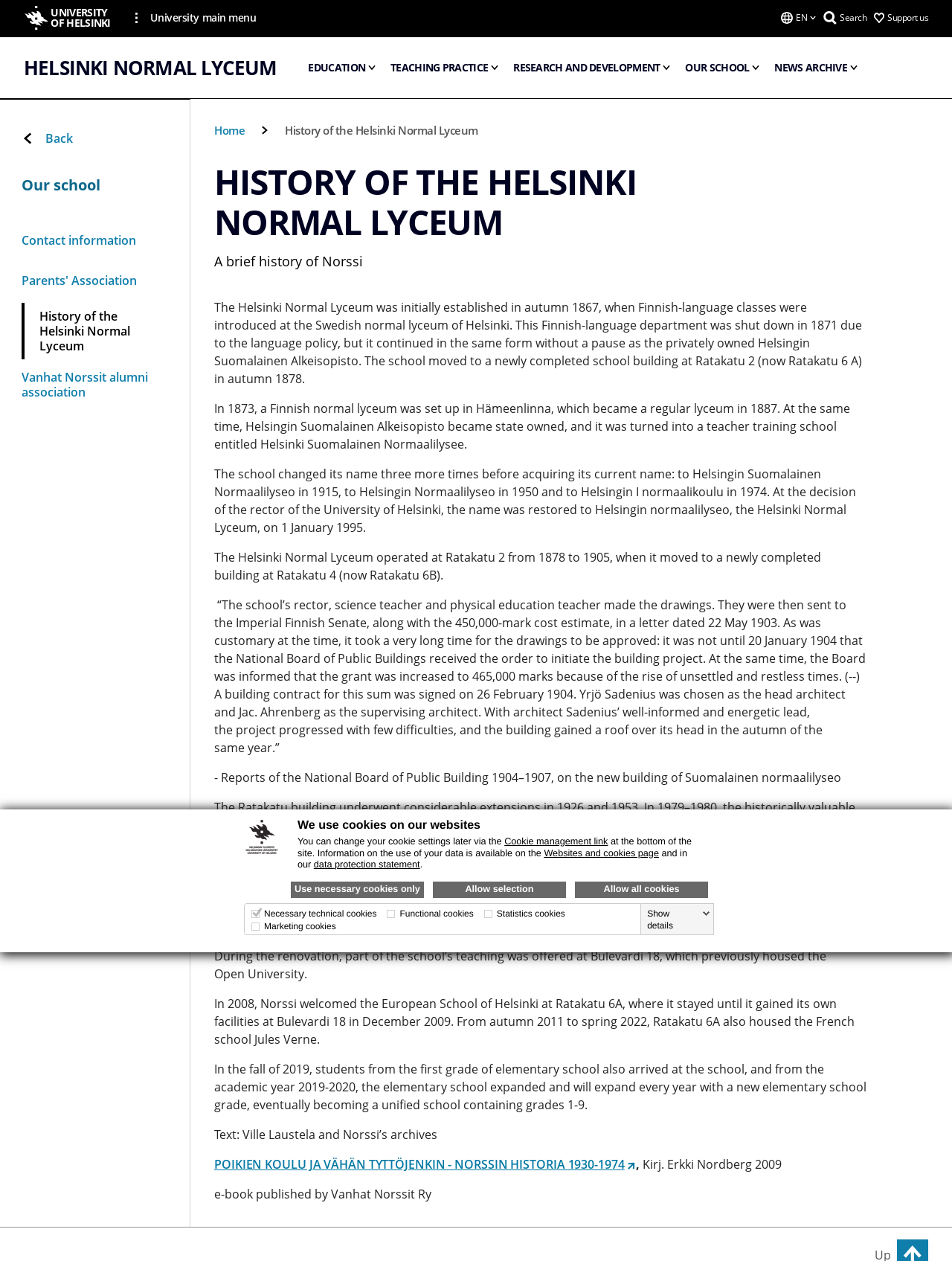Based on the image, please respond to the question with as much detail as possible:
Who wrote the text about the history of Norssi?

I found the answer by reading the last paragraph of the main content, which states that 'Text: Ville Laustela and Norssi’s archives'.